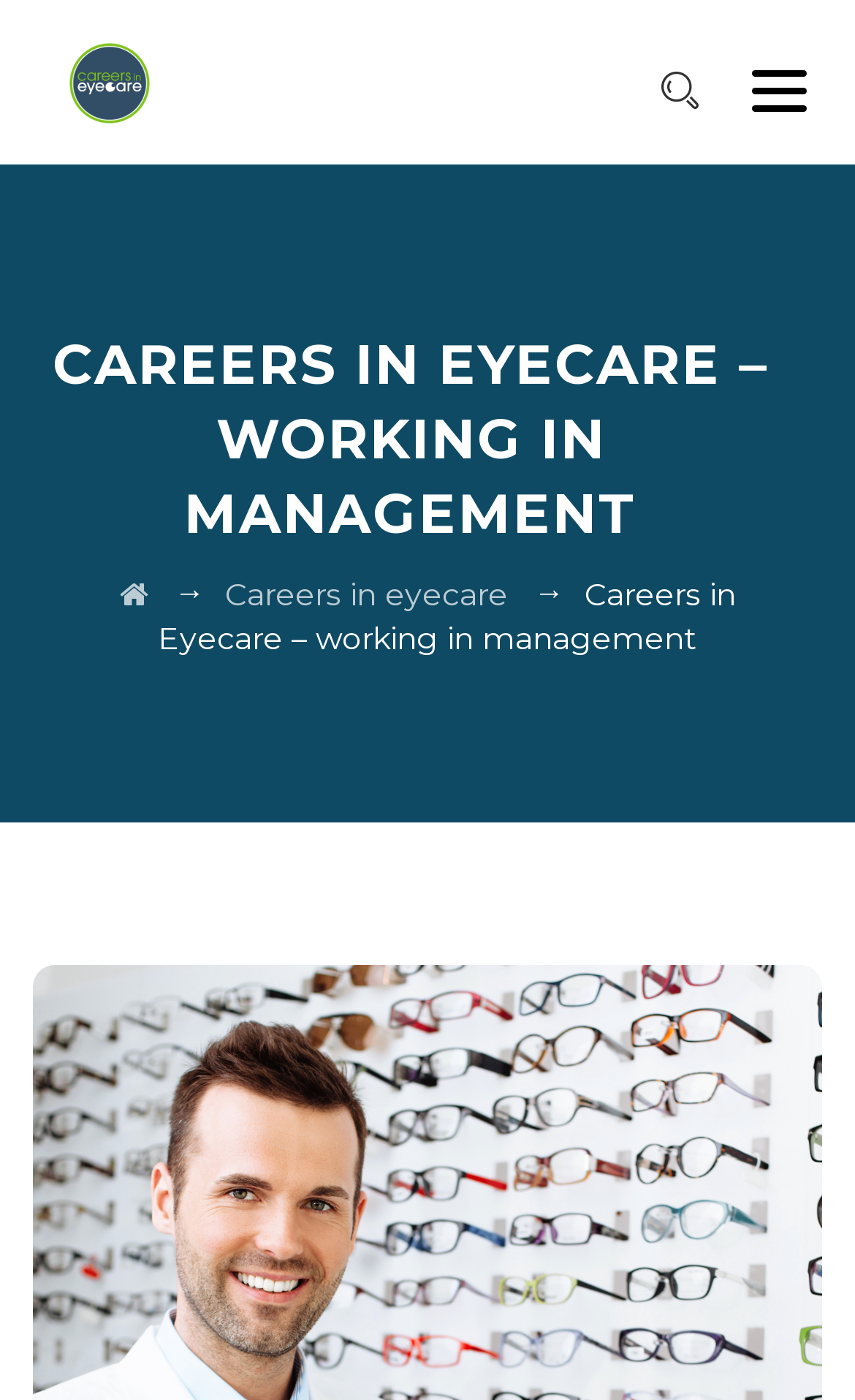Use a single word or phrase to answer the question: 
How many sections are there in the main content area?

1